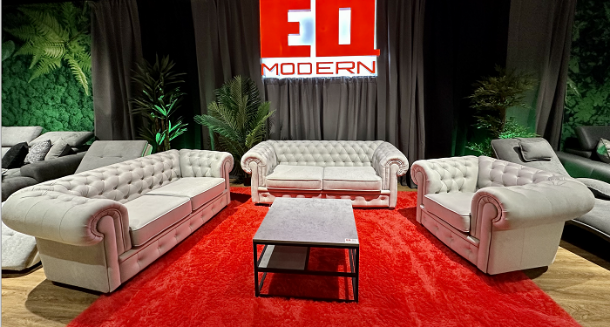What is the shape of the coffee table?
Carefully examine the image and provide a detailed answer to the question.

Although the caption does not explicitly mention the shape of the coffee table, it describes it as 'sleek black', implying that it has a modern and minimalist design, which is often associated with a sleek shape.